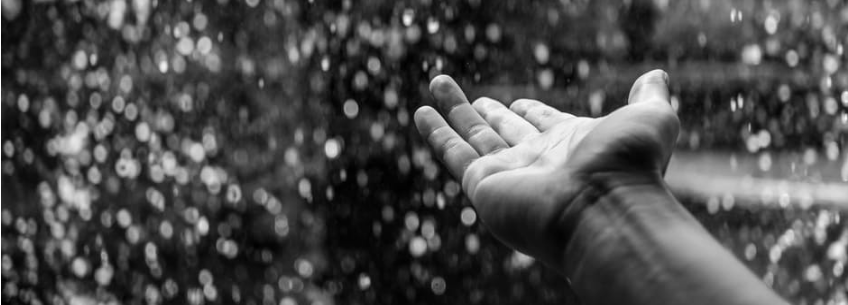Analyze the image and describe all key details you can observe.

The image features a hand reaching out amidst a backdrop of shimmering droplets, creating a striking contrast in black and white. This artistic depiction captures the essence of connection and invitation, as the outstretched fingers seem to beckon the viewer to engage with the ephemeral beauty of water. The play of light on the droplets enhances the overall ambiance, evoking feelings of freshness and renewal. This visual representation aligns with themes of openness and exploration, inviting consideration of the natural elements that surround us.